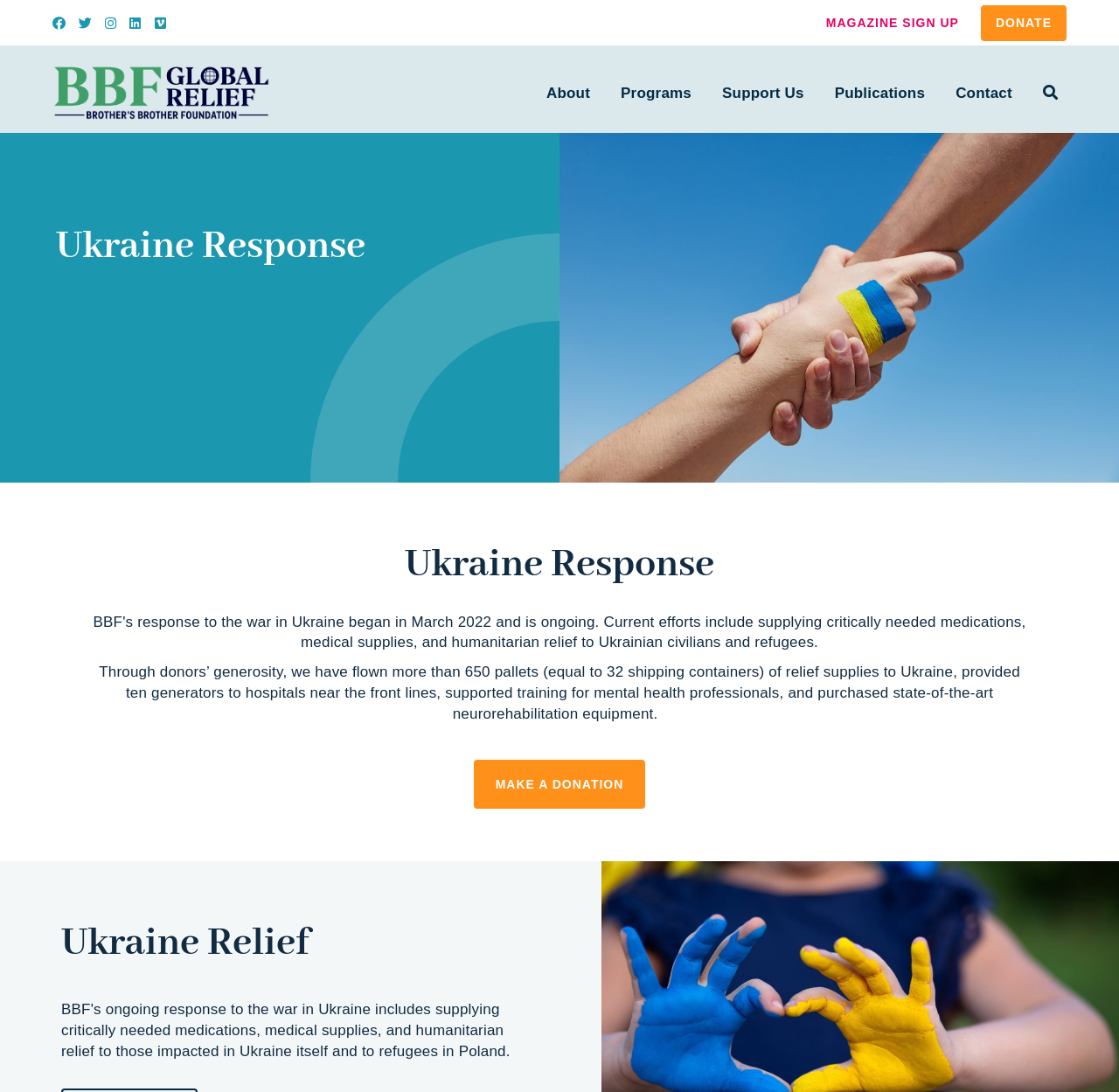What is the name of the section below 'Ukraine Response'?
Examine the webpage screenshot and provide an in-depth answer to the question.

I found the answer by looking at the heading 'Ukraine Relief' below the 'Ukraine Response' section, which suggests that it is a separate section related to Ukraine relief.